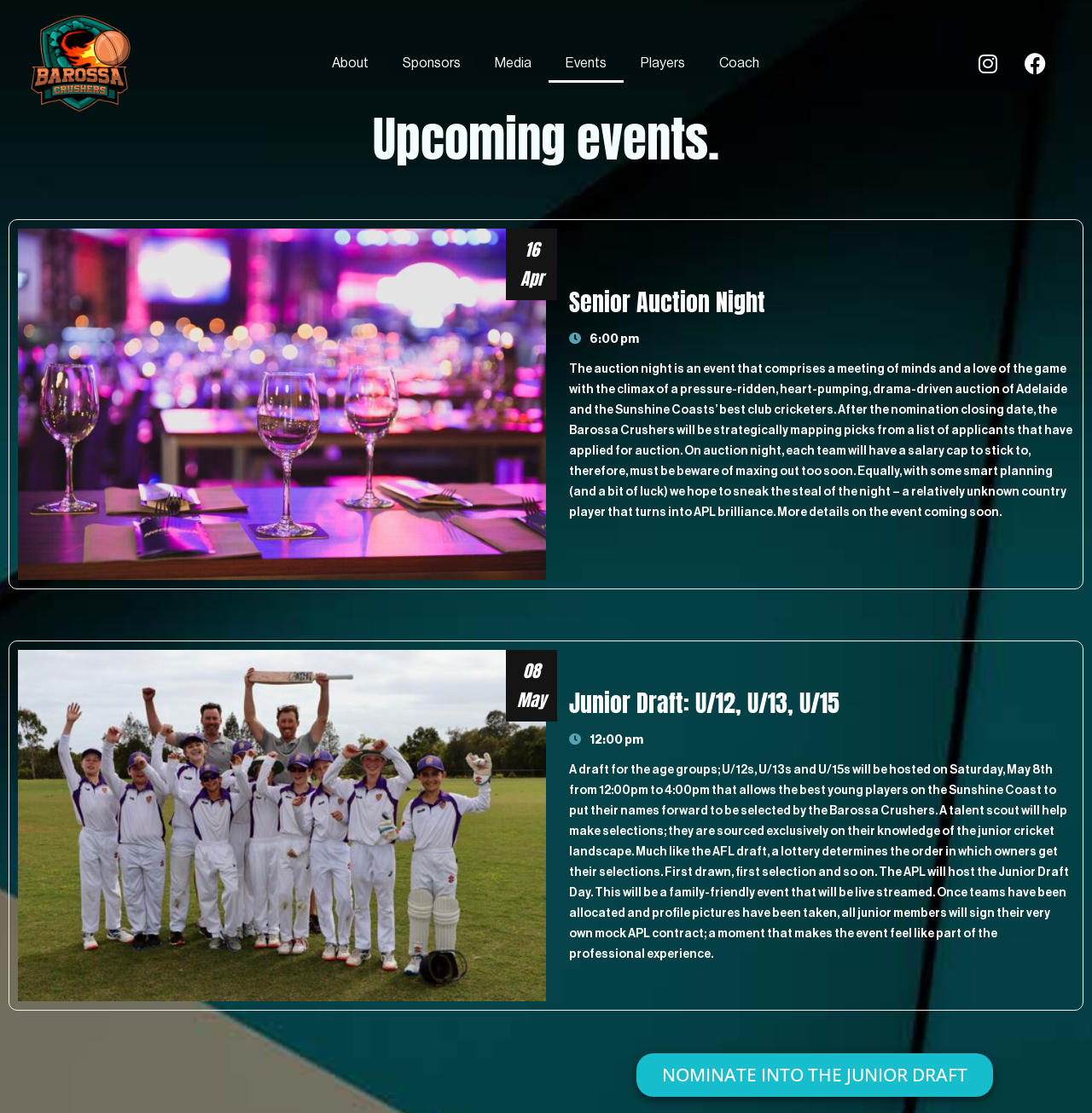What is the name of the event on April 16?
Look at the image and respond with a single word or a short phrase.

Senior Auction Night